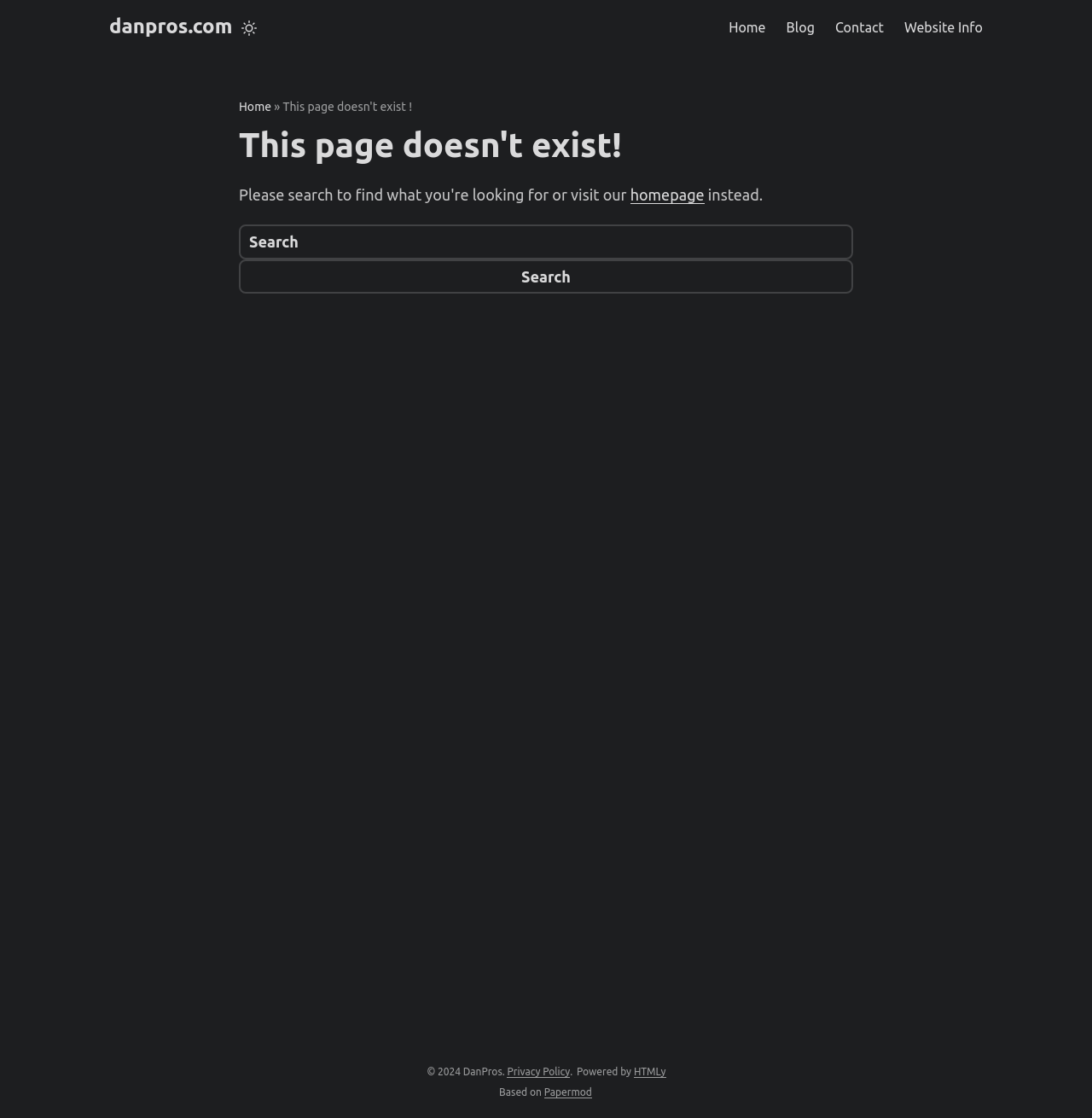Provide a one-word or one-phrase answer to the question:
What is the name of the platform that powers the website?

HTMLy